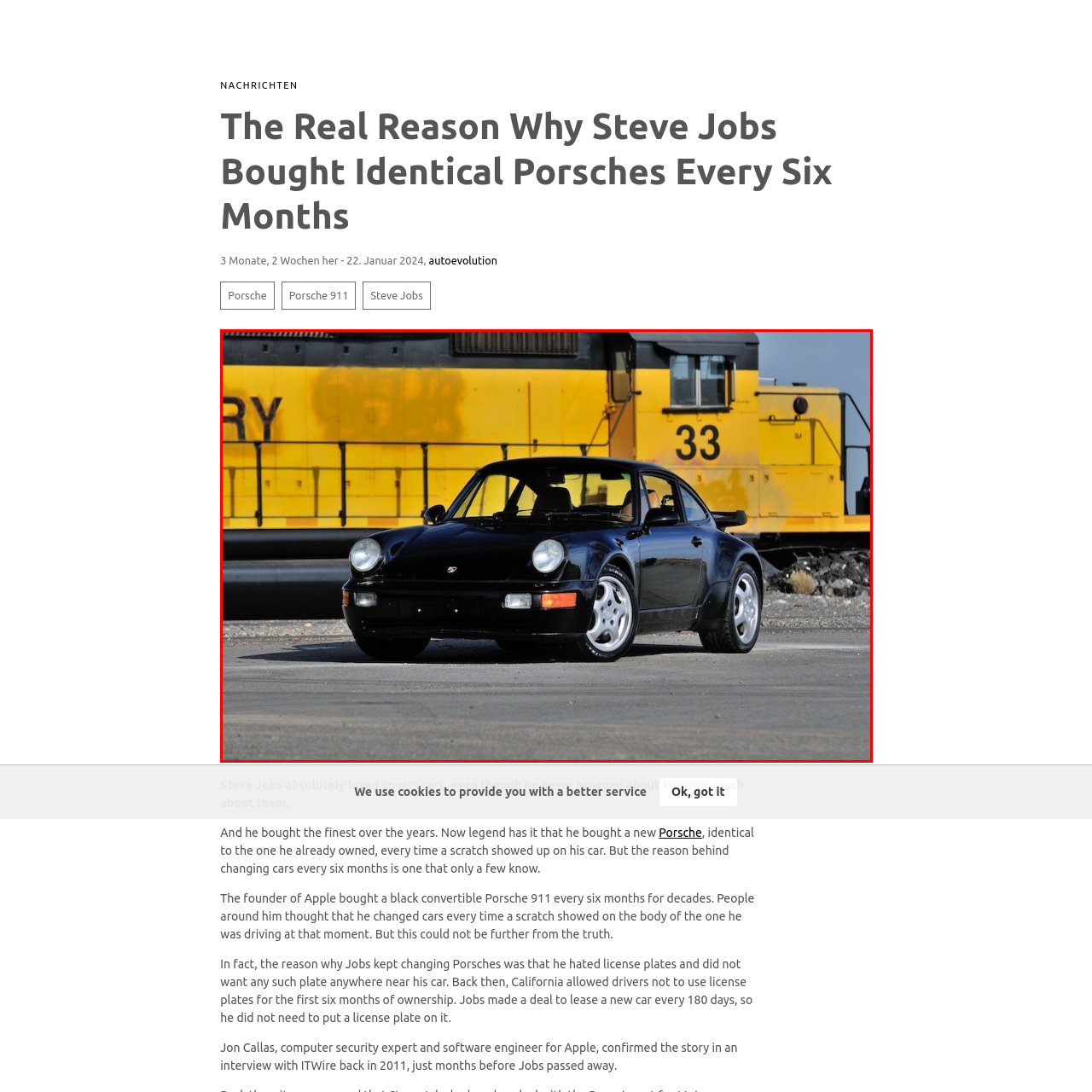Examine the picture highlighted with a red border, Why did Steve Jobs purchase new Porsches every six months? Please respond with a single word or phrase.

to avoid license plates